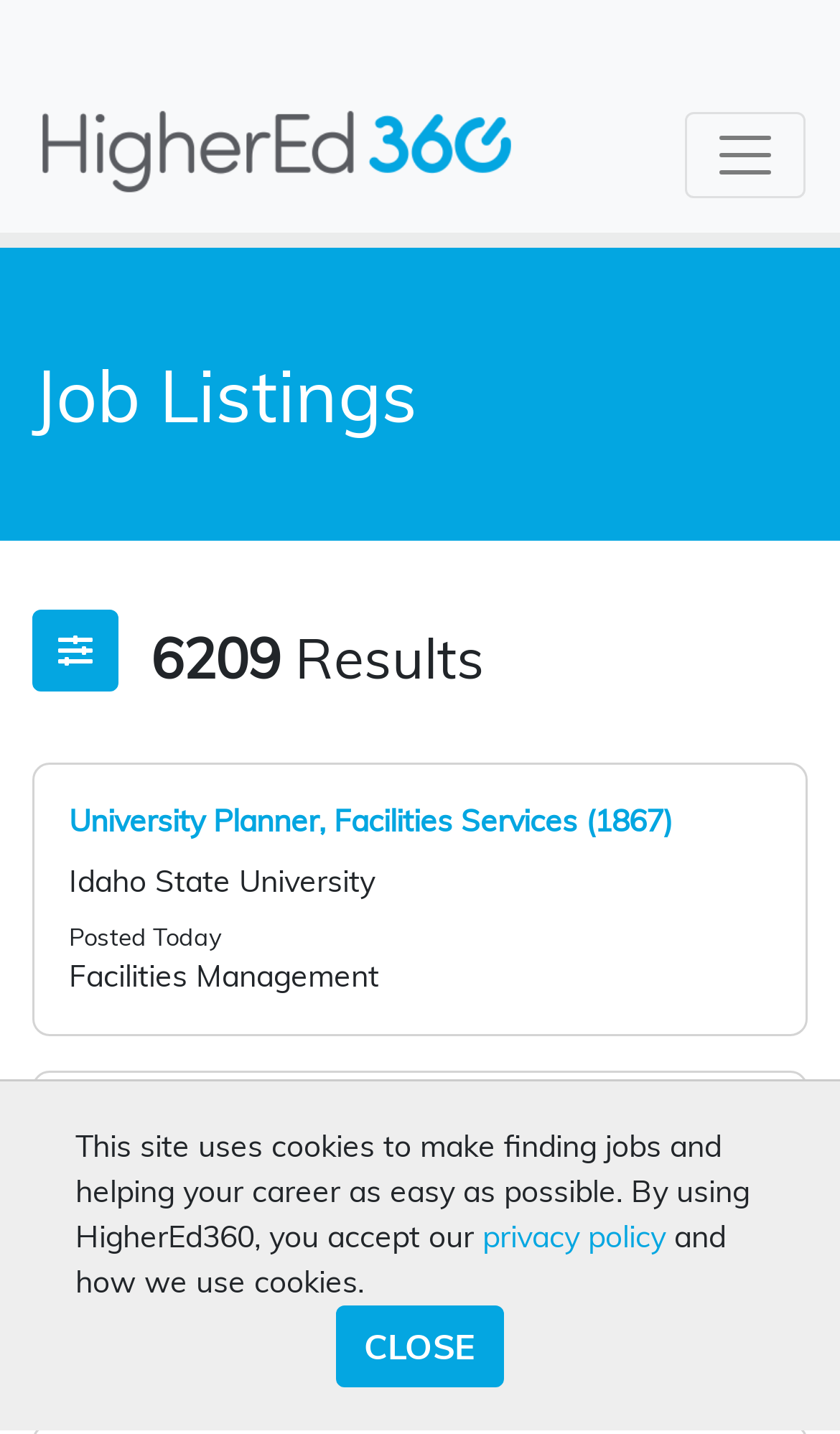Answer this question in one word or a short phrase: What is the university of the first job listing?

Idaho State University